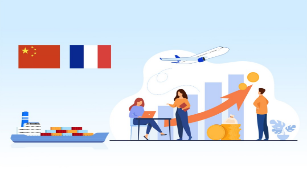Please provide a one-word or phrase answer to the question: 
What does the cargo ship symbolize?

International trade